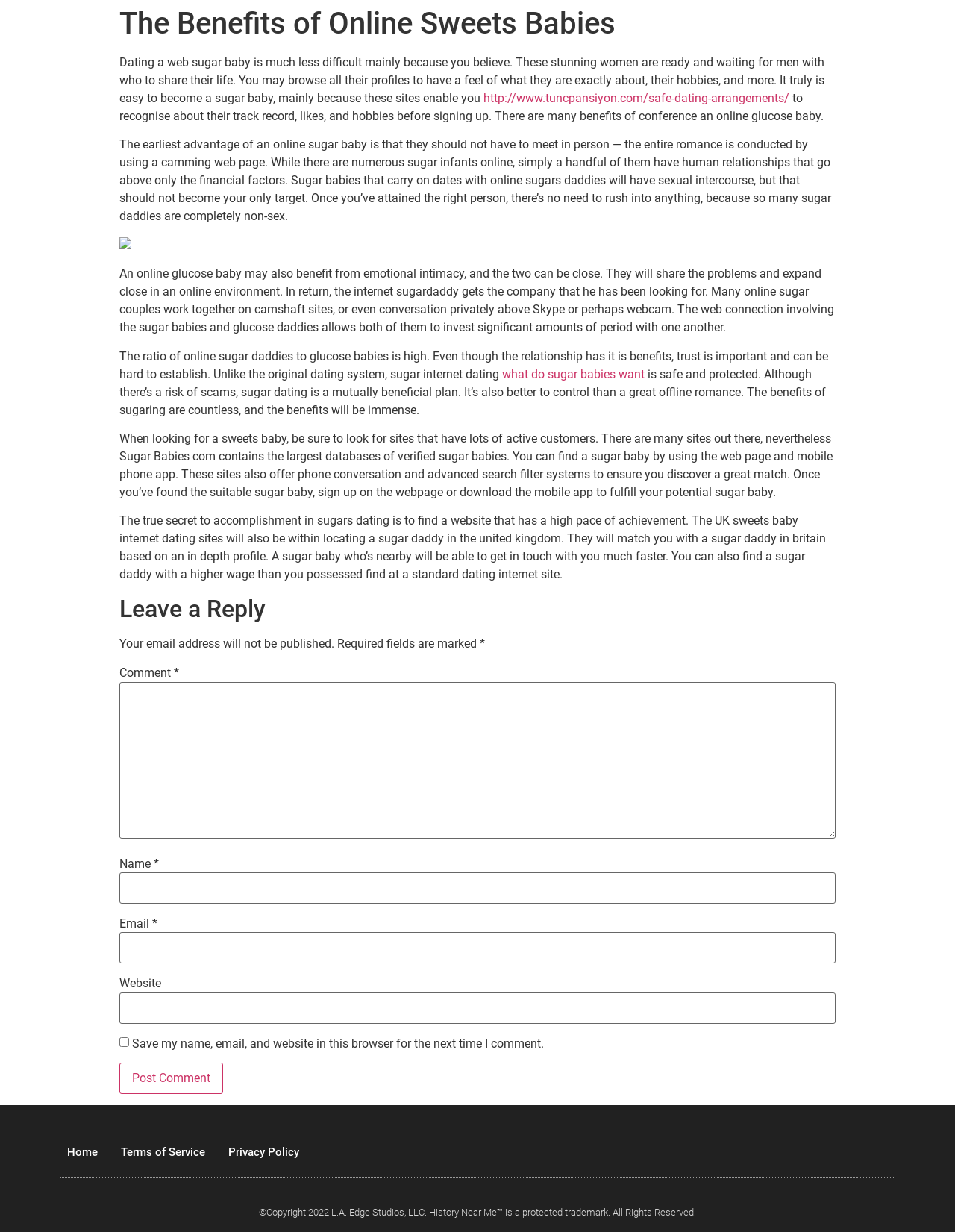Please predict the bounding box coordinates of the element's region where a click is necessary to complete the following instruction: "Click the 'what do sugar babies want' link". The coordinates should be represented by four float numbers between 0 and 1, i.e., [left, top, right, bottom].

[0.526, 0.298, 0.675, 0.309]